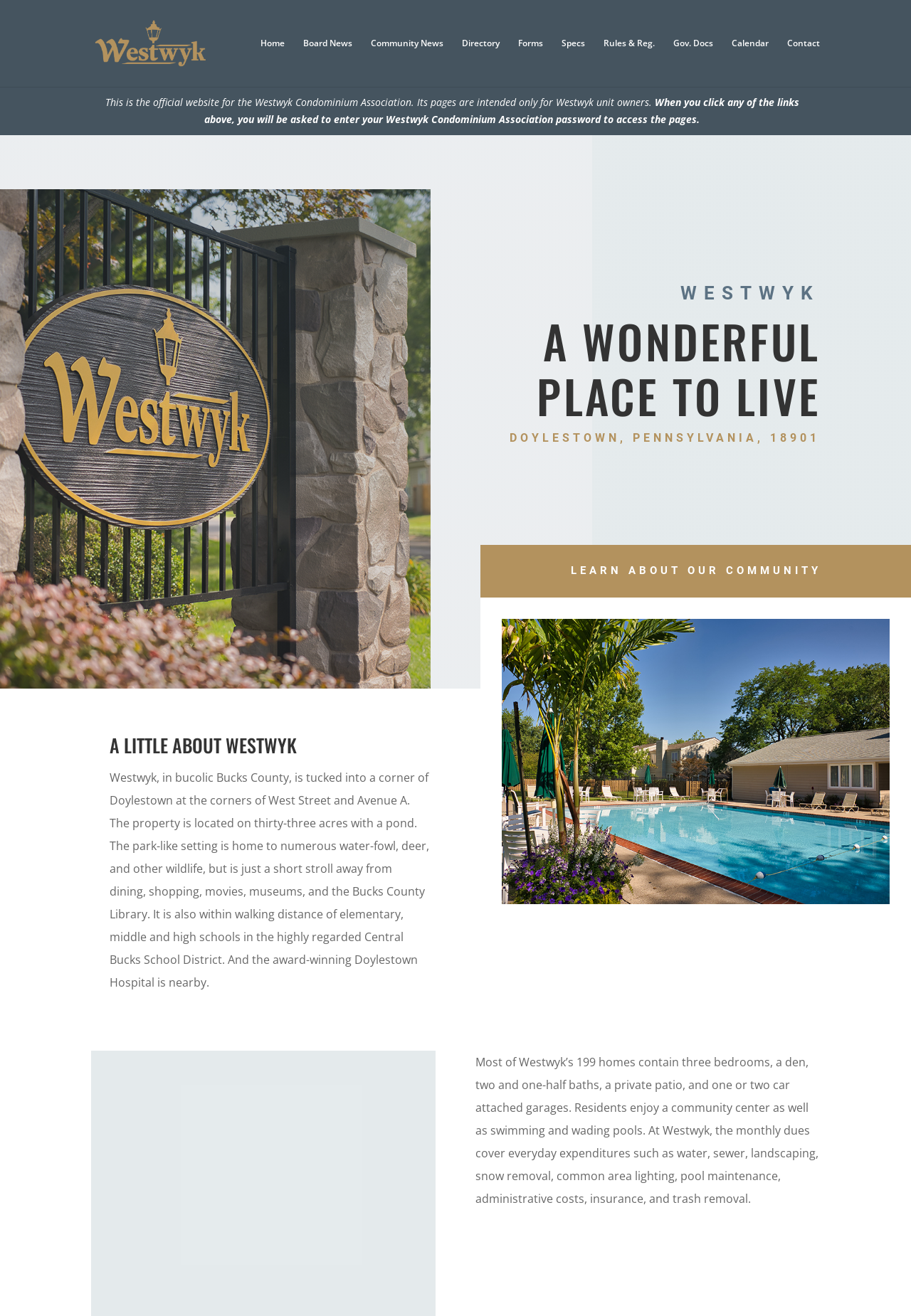Please find the bounding box coordinates of the clickable region needed to complete the following instruction: "Access the Community Directory". The bounding box coordinates must consist of four float numbers between 0 and 1, i.e., [left, top, right, bottom].

[0.507, 0.029, 0.548, 0.066]